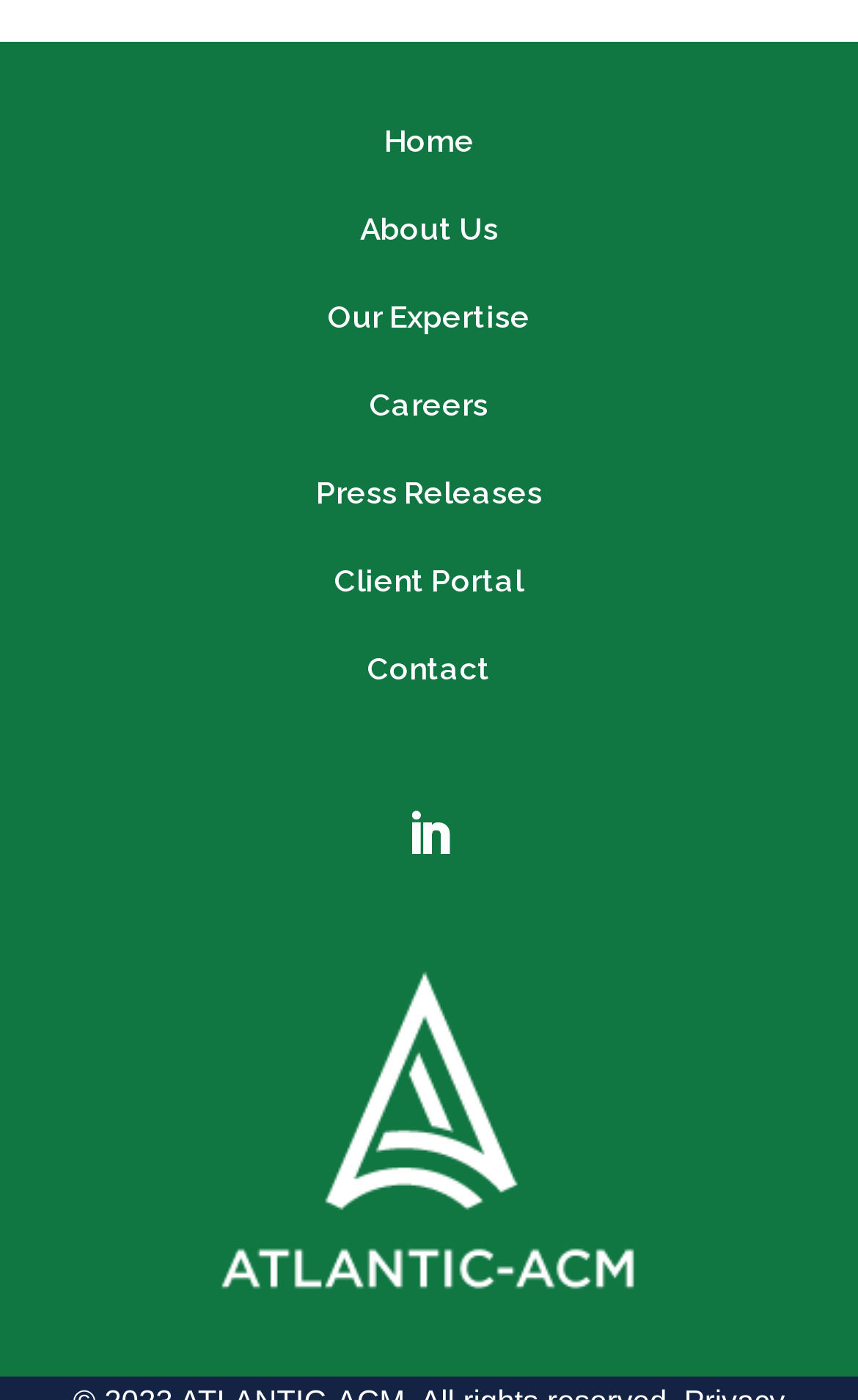Predict the bounding box of the UI element based on the description: "Follow". The coordinates should be four float numbers between 0 and 1, formatted as [left, top, right, bottom].

[0.447, 0.562, 0.553, 0.627]